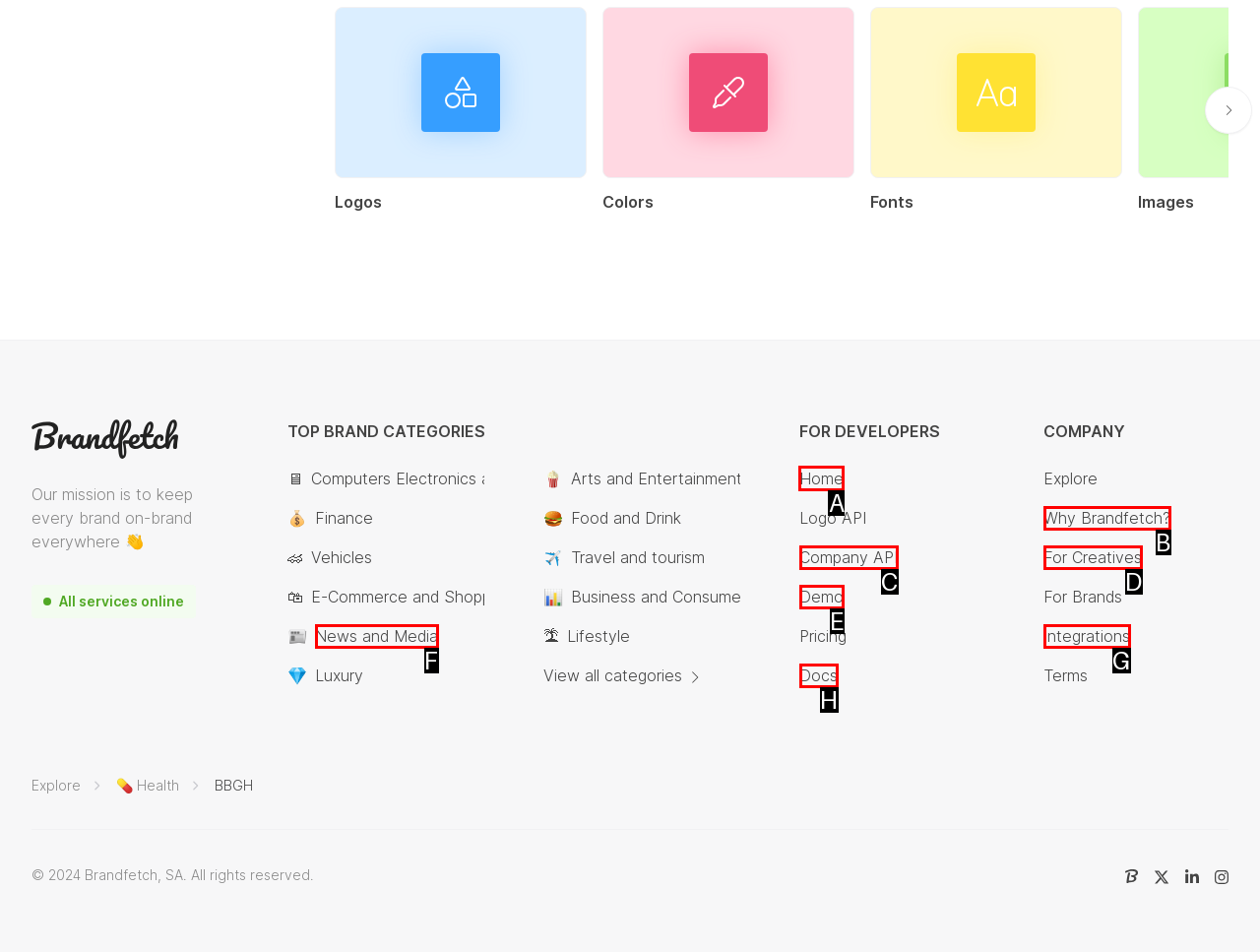Identify the correct UI element to click for this instruction: Go to the 'Home' page
Respond with the appropriate option's letter from the provided choices directly.

A